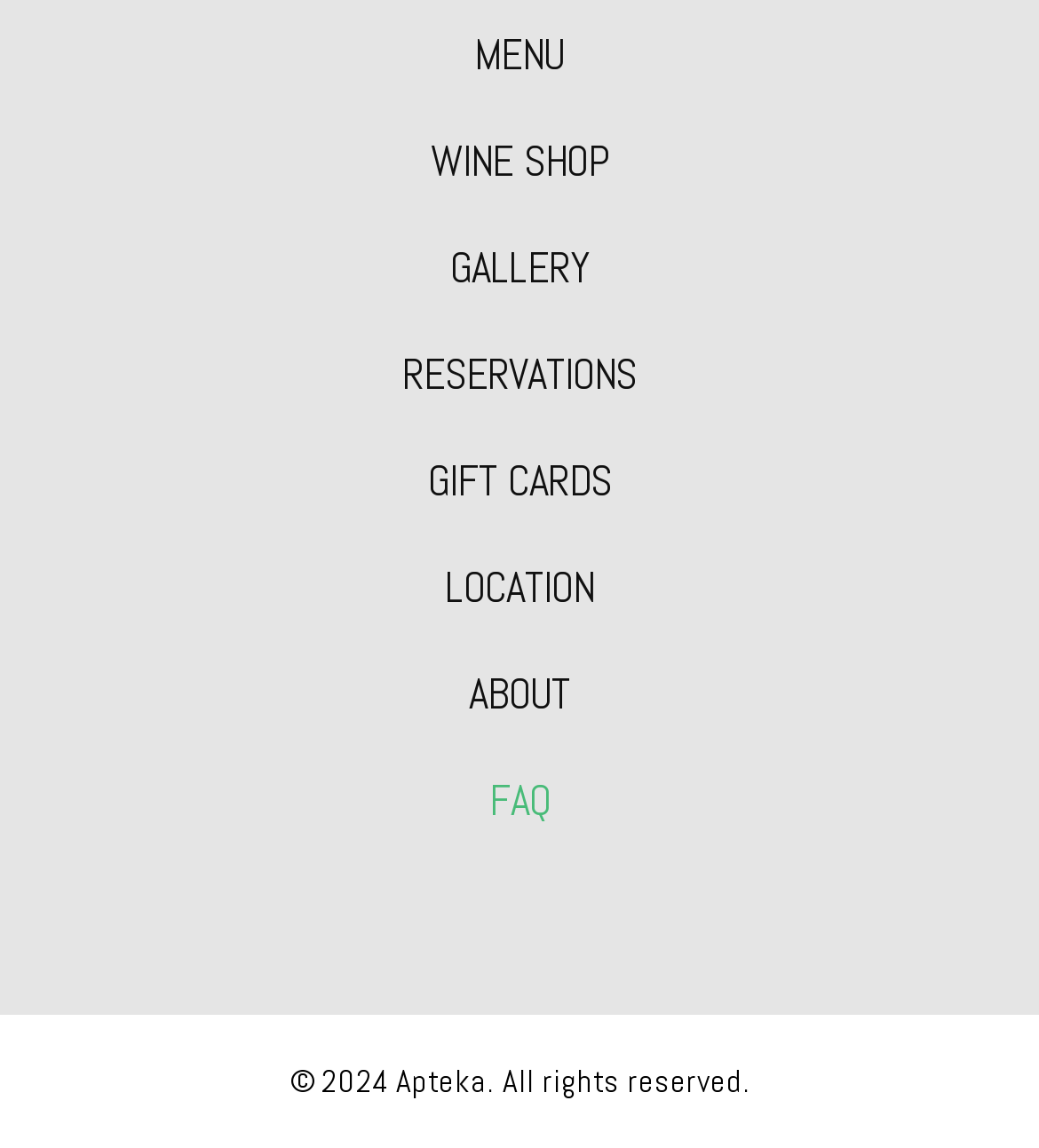What is the last link in the top navigation menu?
Based on the screenshot, answer the question with a single word or phrase.

FAQ